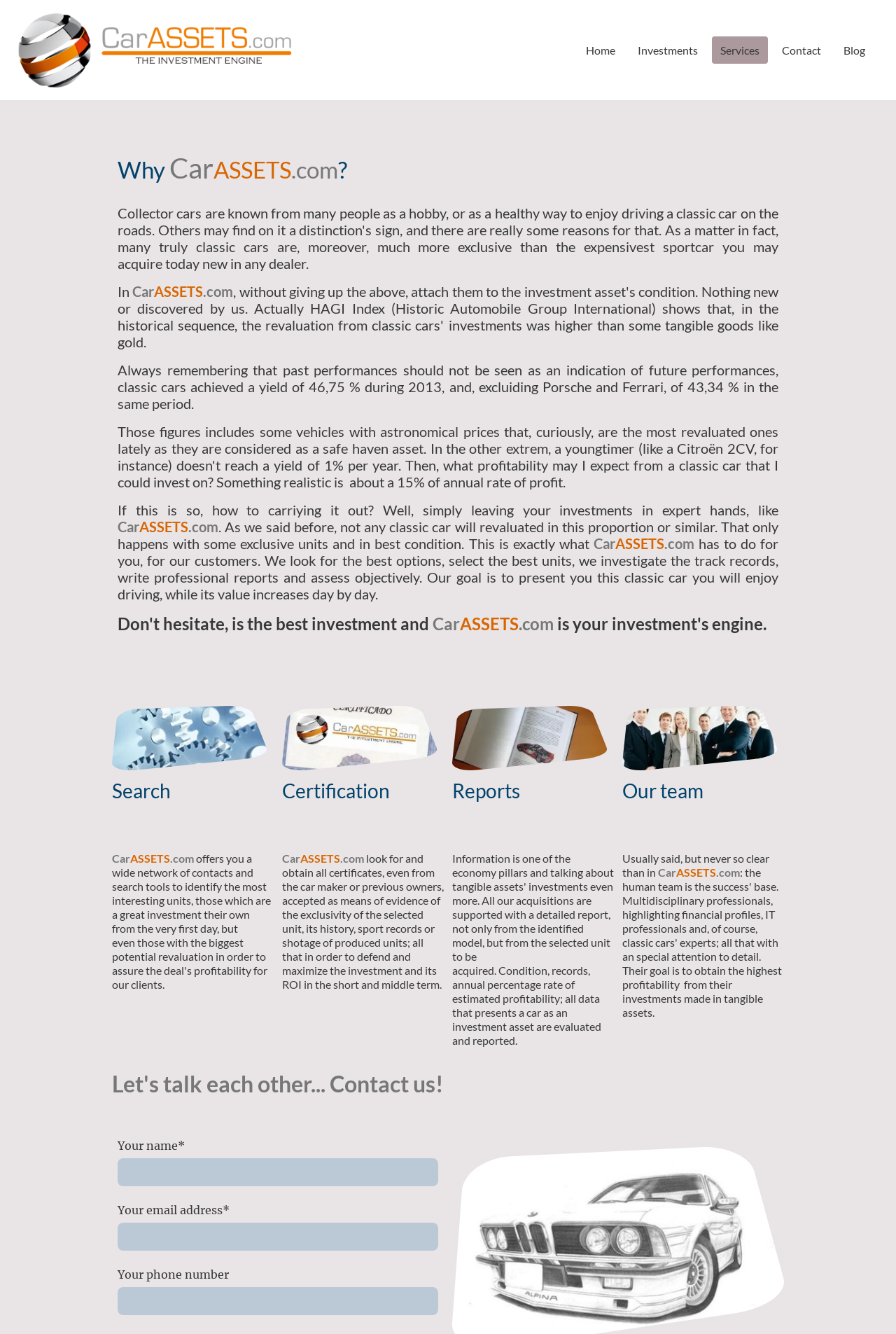Given the content of the image, can you provide a detailed answer to the question?
What is required to submit the form?

The form on the webpage requires the user to input their name, email address, and phone number, as indicated by the static text elements and textbox elements.